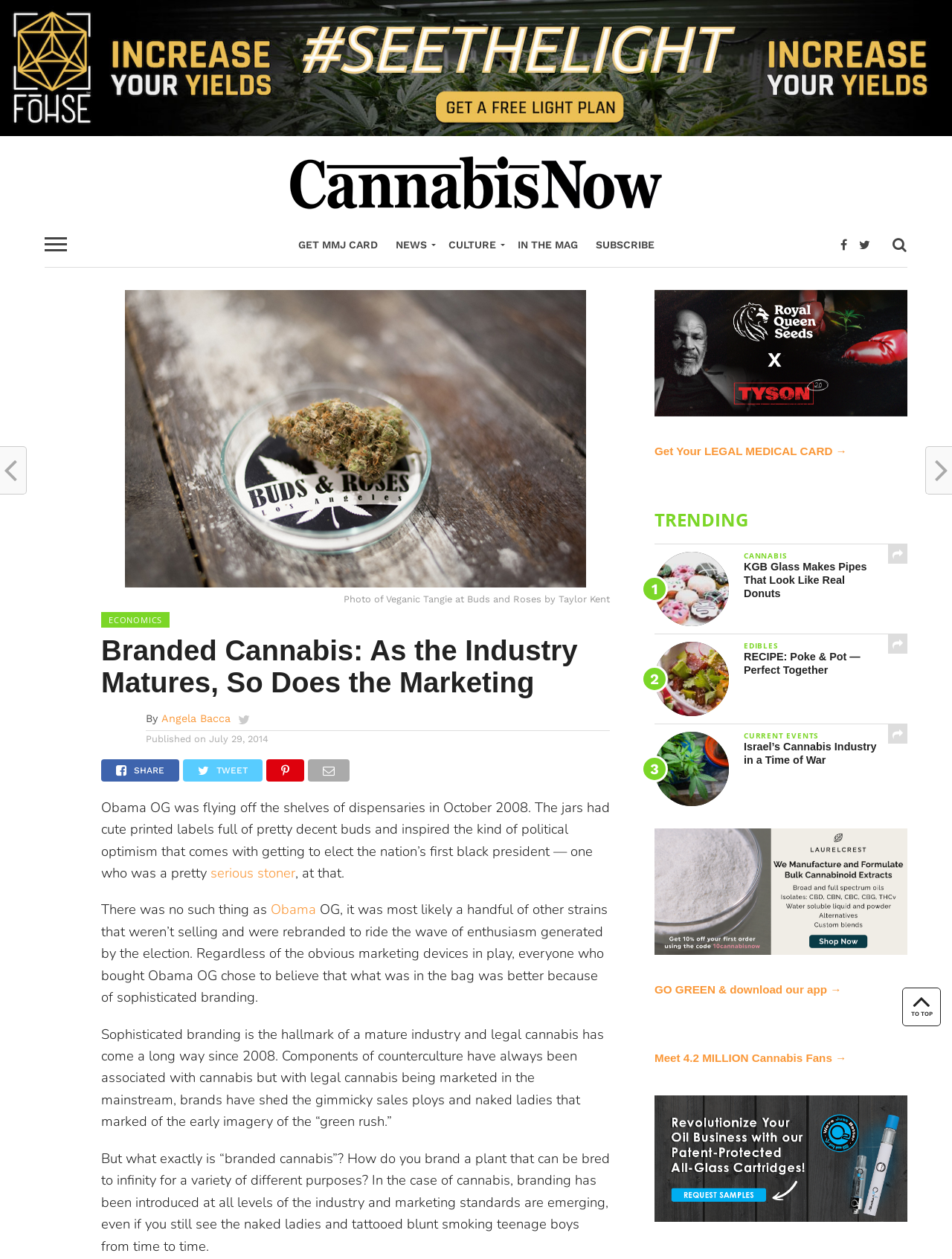What is the date of the article?
Using the image as a reference, give an elaborate response to the question.

The date of the article can be found below the author's name, where it says 'Published on July 29, 2014'. This information is located near the author's name and the main heading.